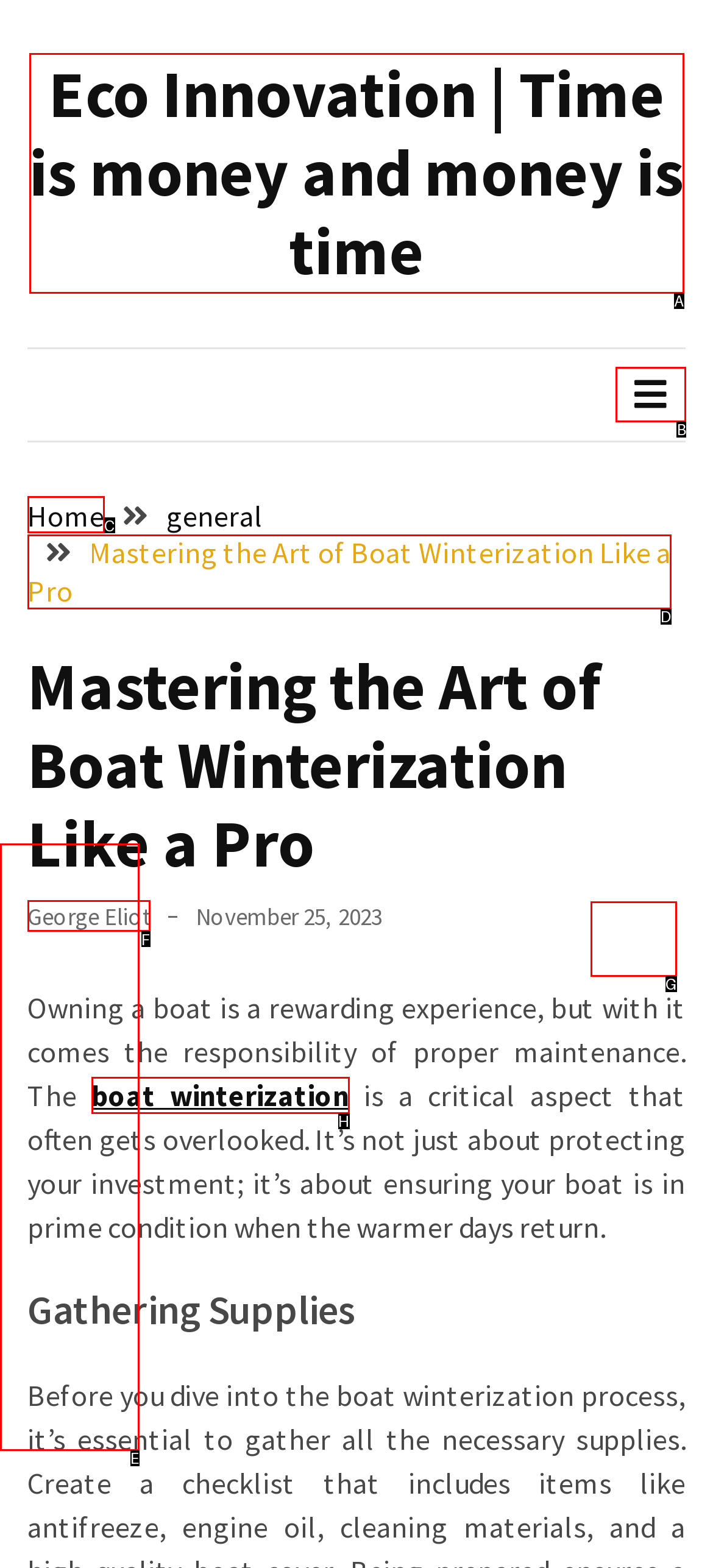Point out the correct UI element to click to carry out this instruction: Expand the primary menu
Answer with the letter of the chosen option from the provided choices directly.

B